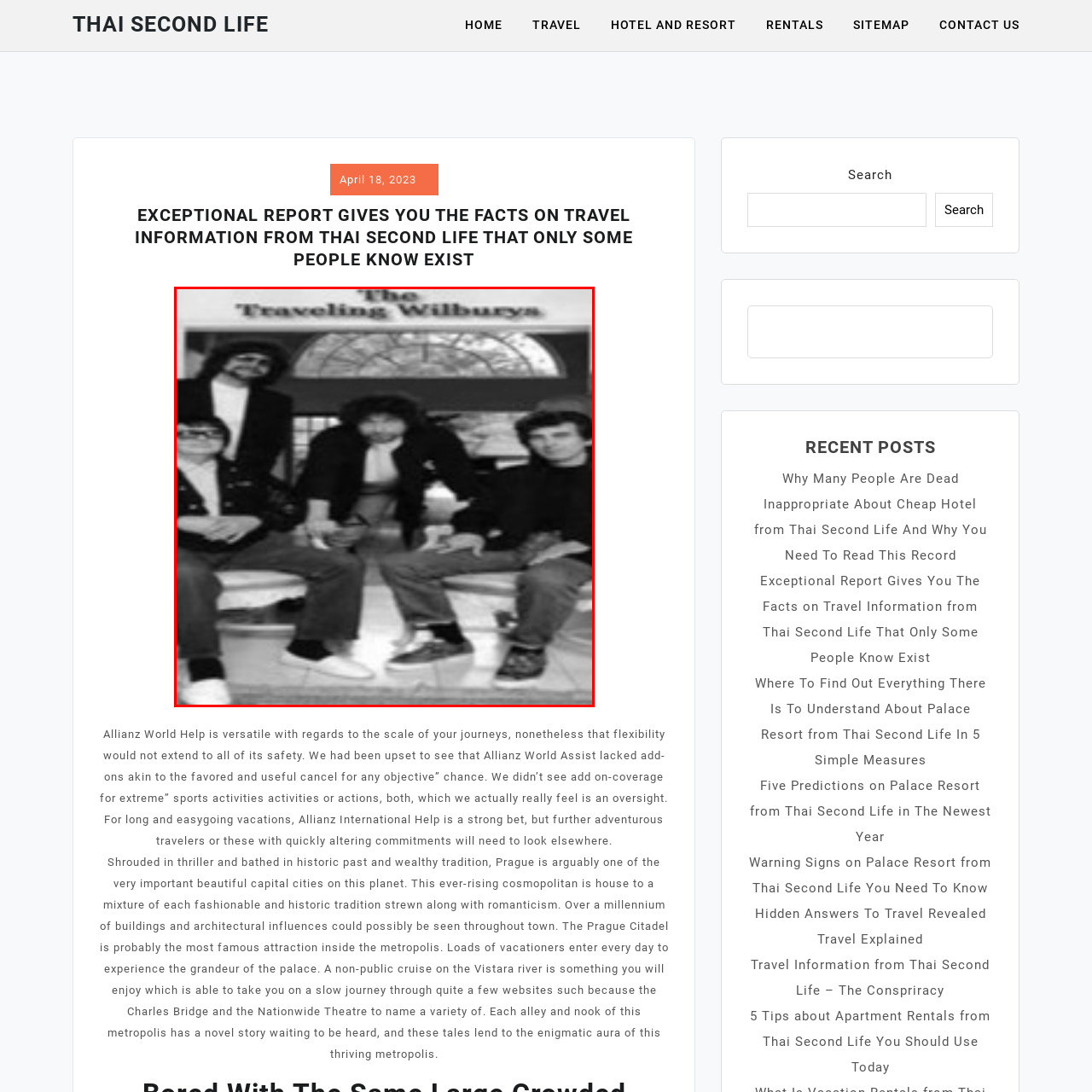What type of window is in the background of the photograph?
Inspect the image indicated by the red outline and answer the question with a single word or short phrase.

Arched